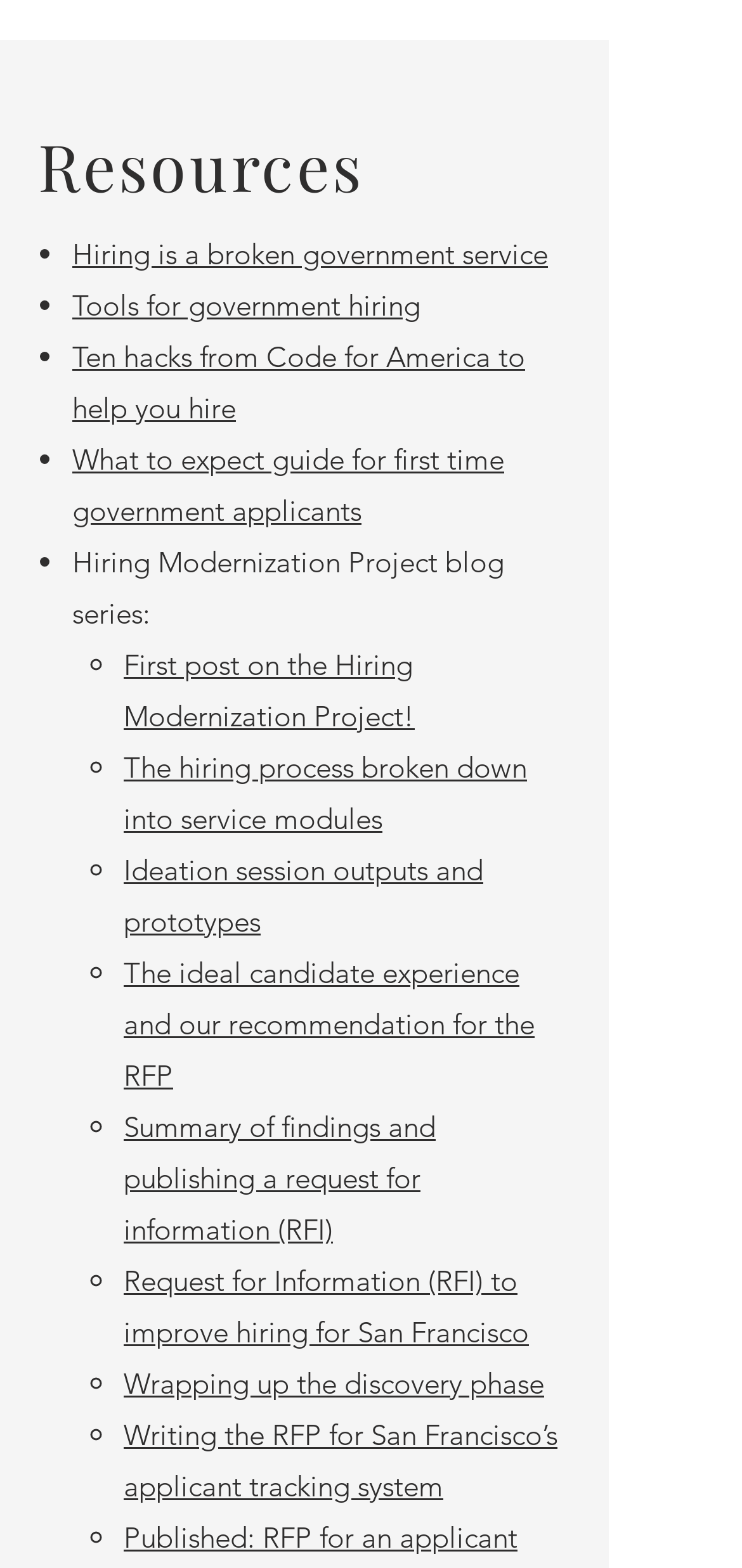Specify the bounding box coordinates of the element's region that should be clicked to achieve the following instruction: "Learn about 'Request for Information (RFI) to improve hiring for San Francisco'". The bounding box coordinates consist of four float numbers between 0 and 1, in the format [left, top, right, bottom].

[0.167, 0.805, 0.713, 0.861]